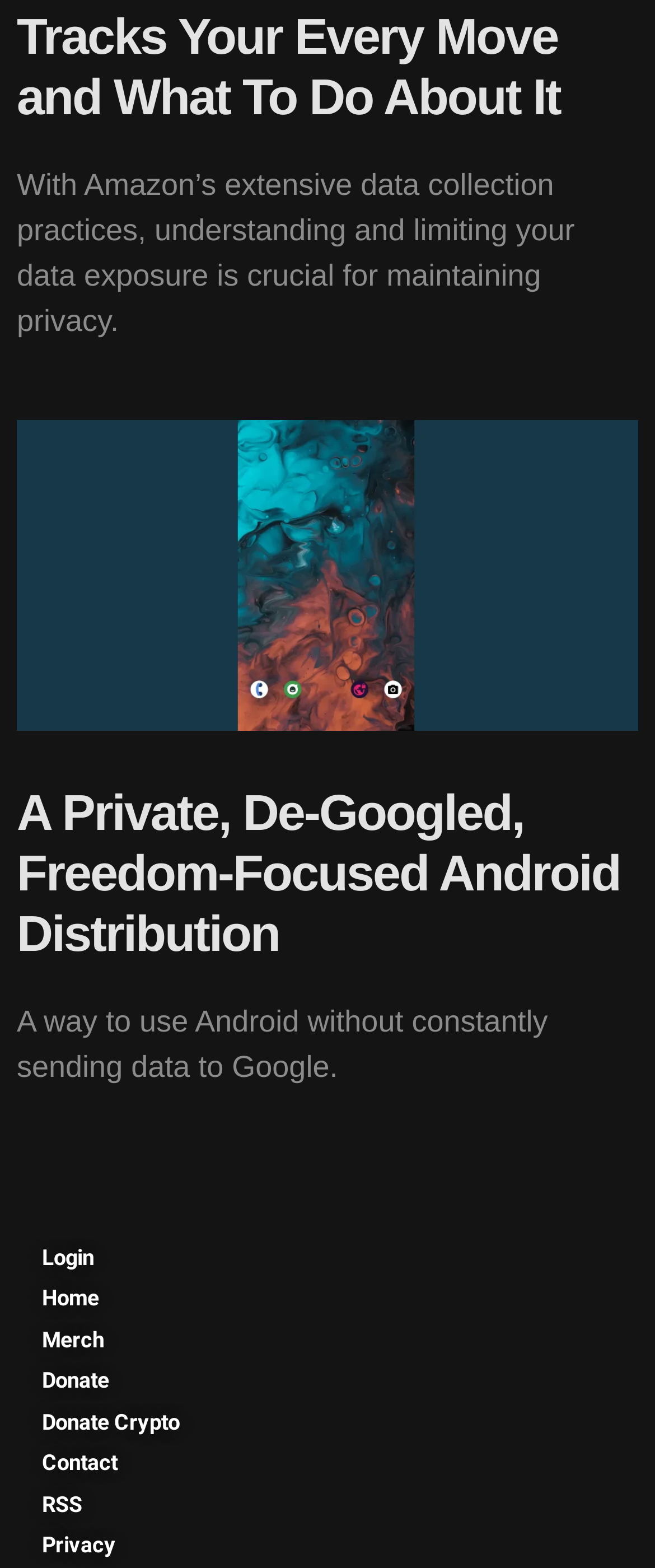Provide a thorough and detailed response to the question by examining the image: 
What is the main topic of this webpage?

Based on the static text 'A Private, De-Googled, Freedom-Focused Android Distribution' and the context of the webpage, it is clear that the main topic of this webpage is related to an Android distribution that focuses on privacy and freedom.